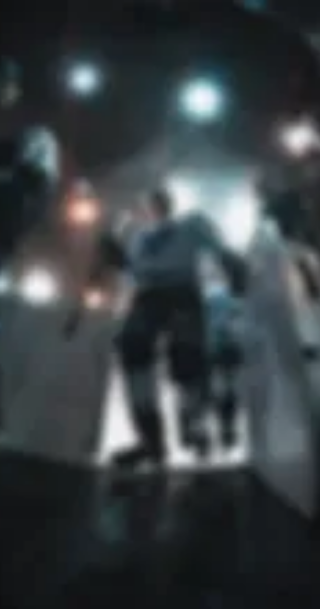Provide a short, one-word or phrase answer to the question below:
What is the atmosphere of the scene?

Charged with excitement